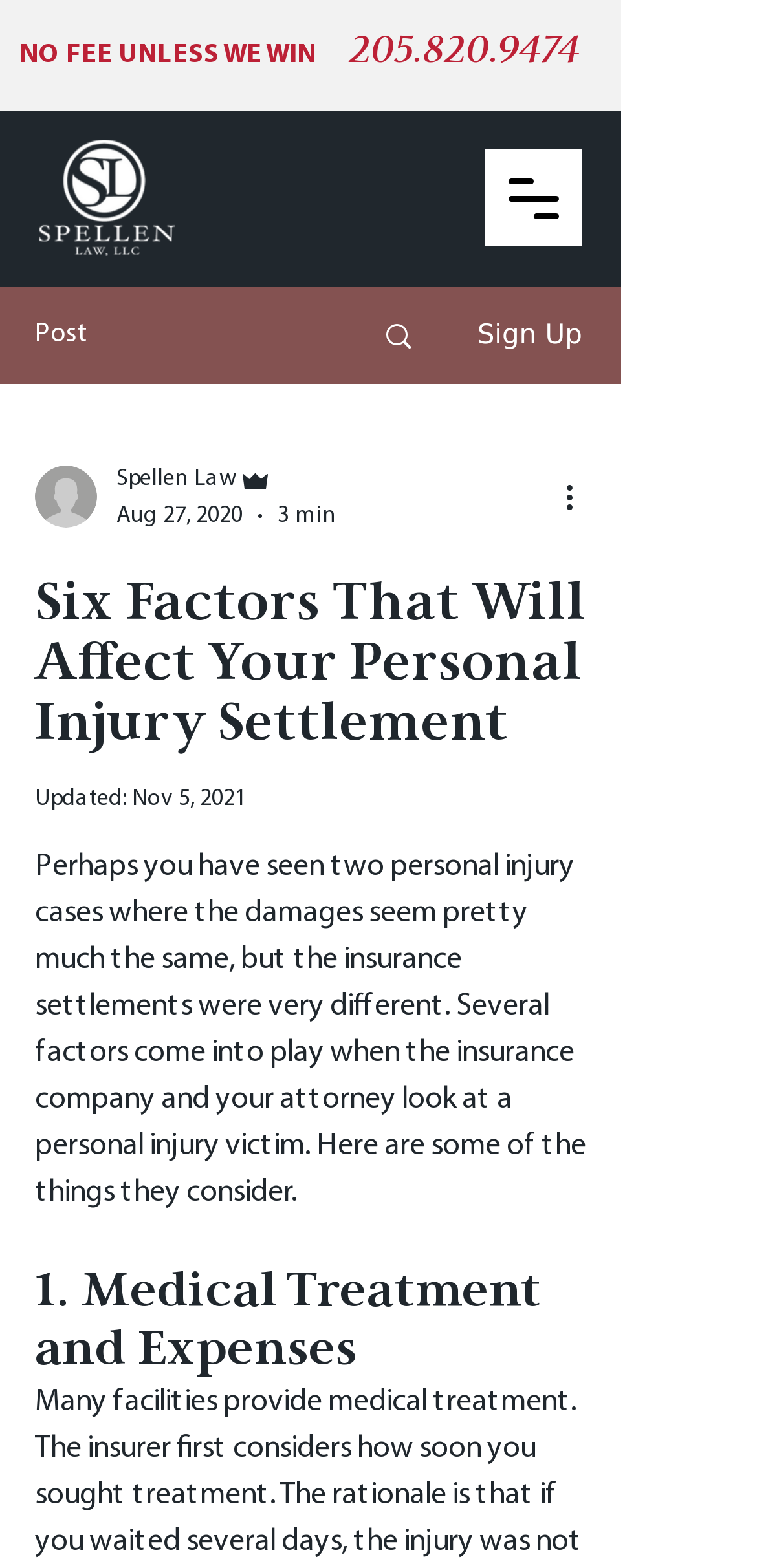Please provide a comprehensive answer to the question based on the screenshot: How many minutes does it take to read the article?

I found the reading time by looking at the generic element with the text '3 min' which is located near the author's information.